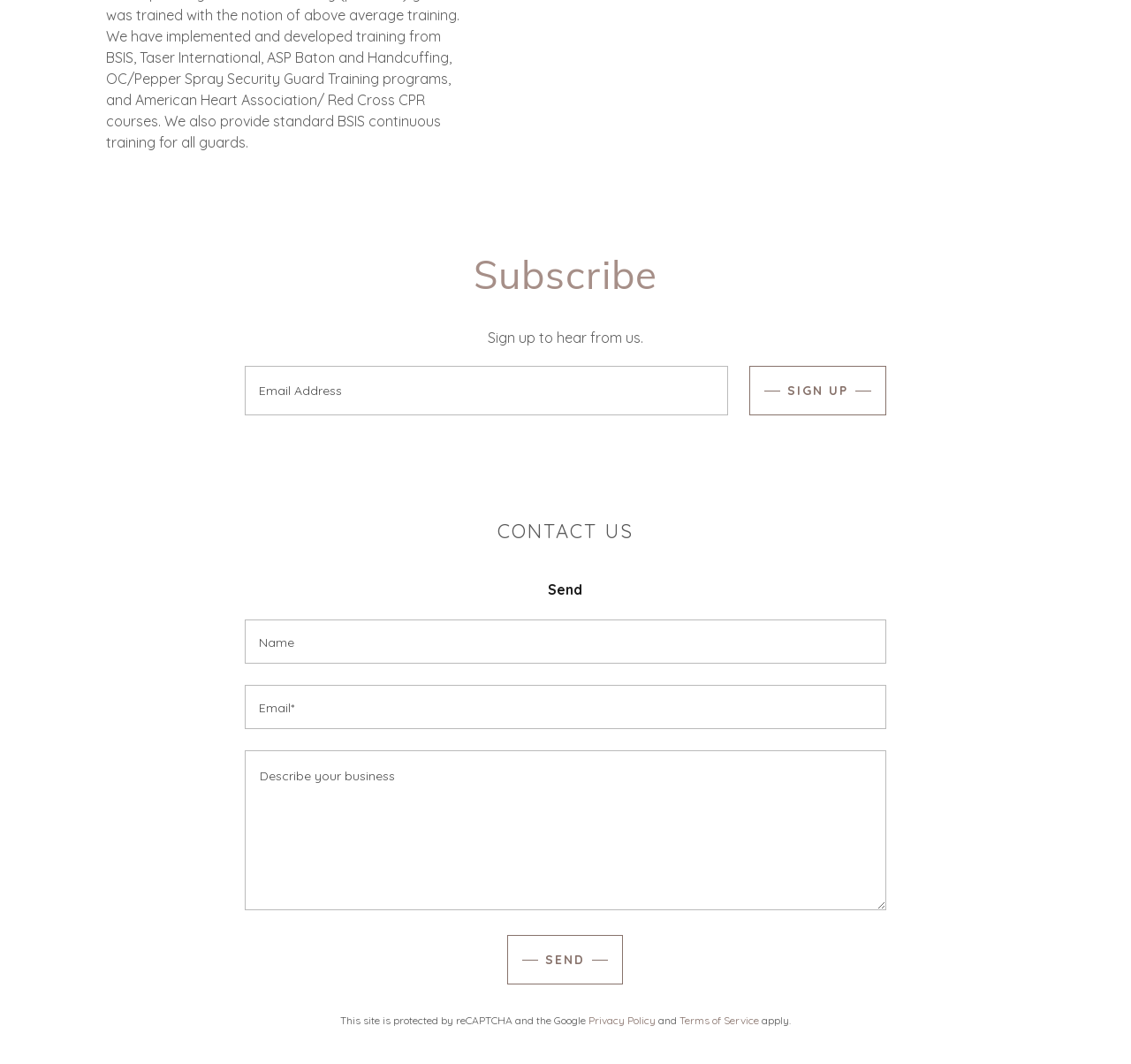Give the bounding box coordinates for the element described as: "Term of Service".

None